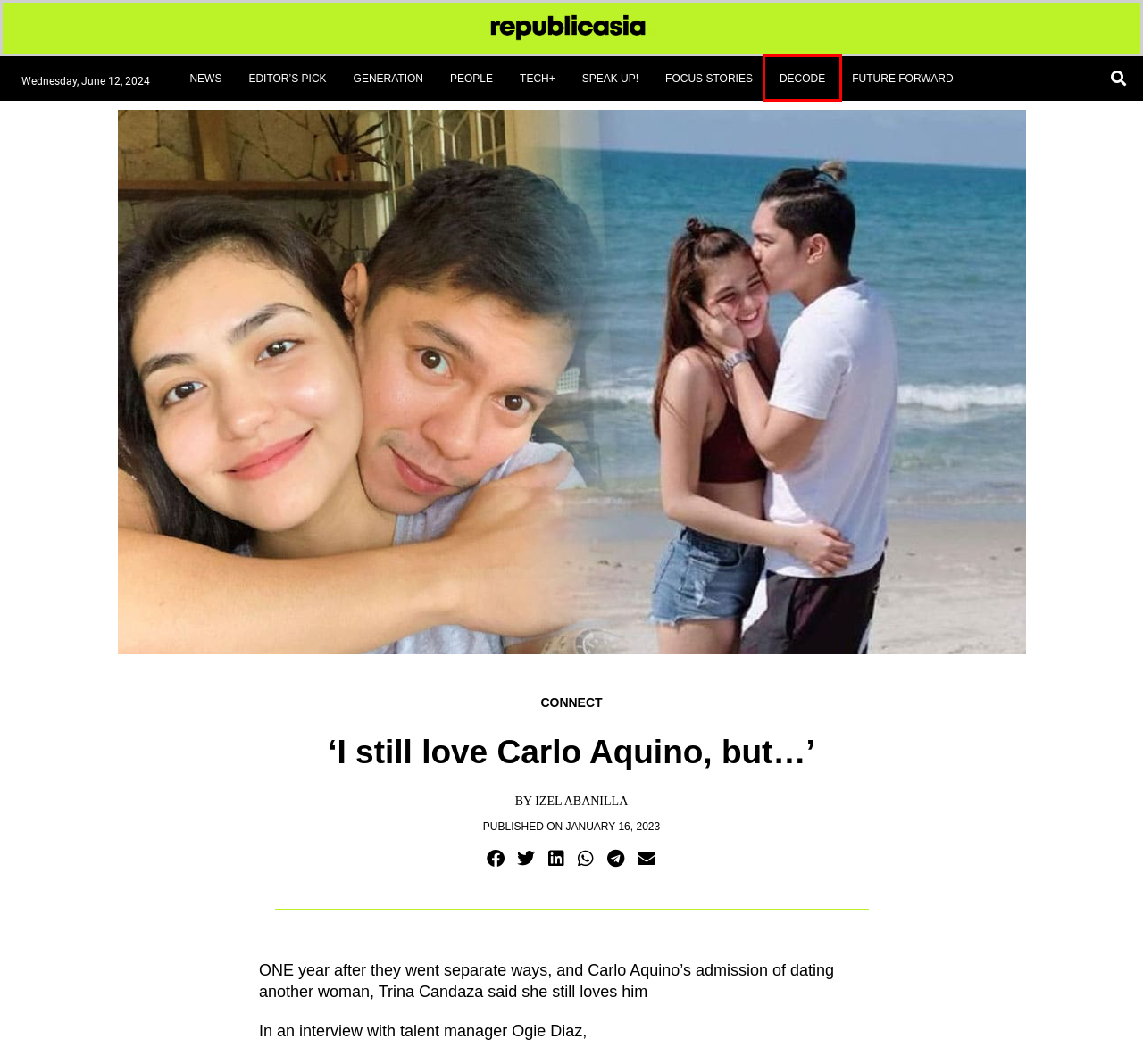You have been given a screenshot of a webpage with a red bounding box around a UI element. Select the most appropriate webpage description for the new webpage that appears after clicking the element within the red bounding box. The choices are:
A. Decode Archives • RepublicAsia Media, Inc.
B. Tech+ Archives • RepublicAsia Media, Inc.
C. Speak Up Archives • RepublicAsia Media, Inc.
D. Generation Archives • RepublicAsia Media, Inc.
E. Jan 16, 2023 • RepublicAsia Media, Inc.
F. Future Forward • RepublicAsia Media, Inc.
G. People Archives • RepublicAsia Media, Inc.
H. Connect Archives • RepublicAsia Media, Inc.

A